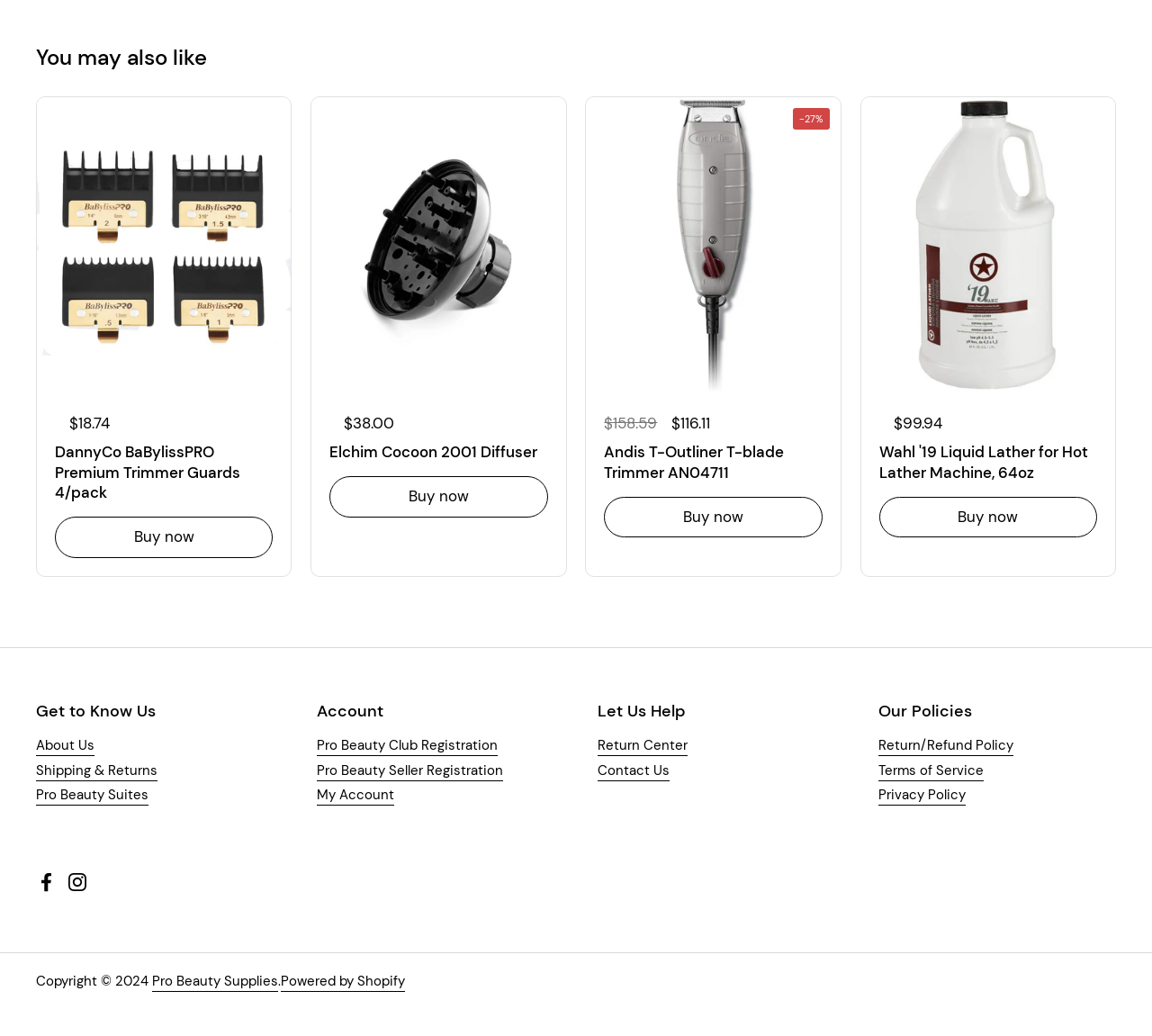What is the price of DannyCo BaBylissPRO Premium Trimmer Guards? Based on the image, give a response in one word or a short phrase.

$18.74